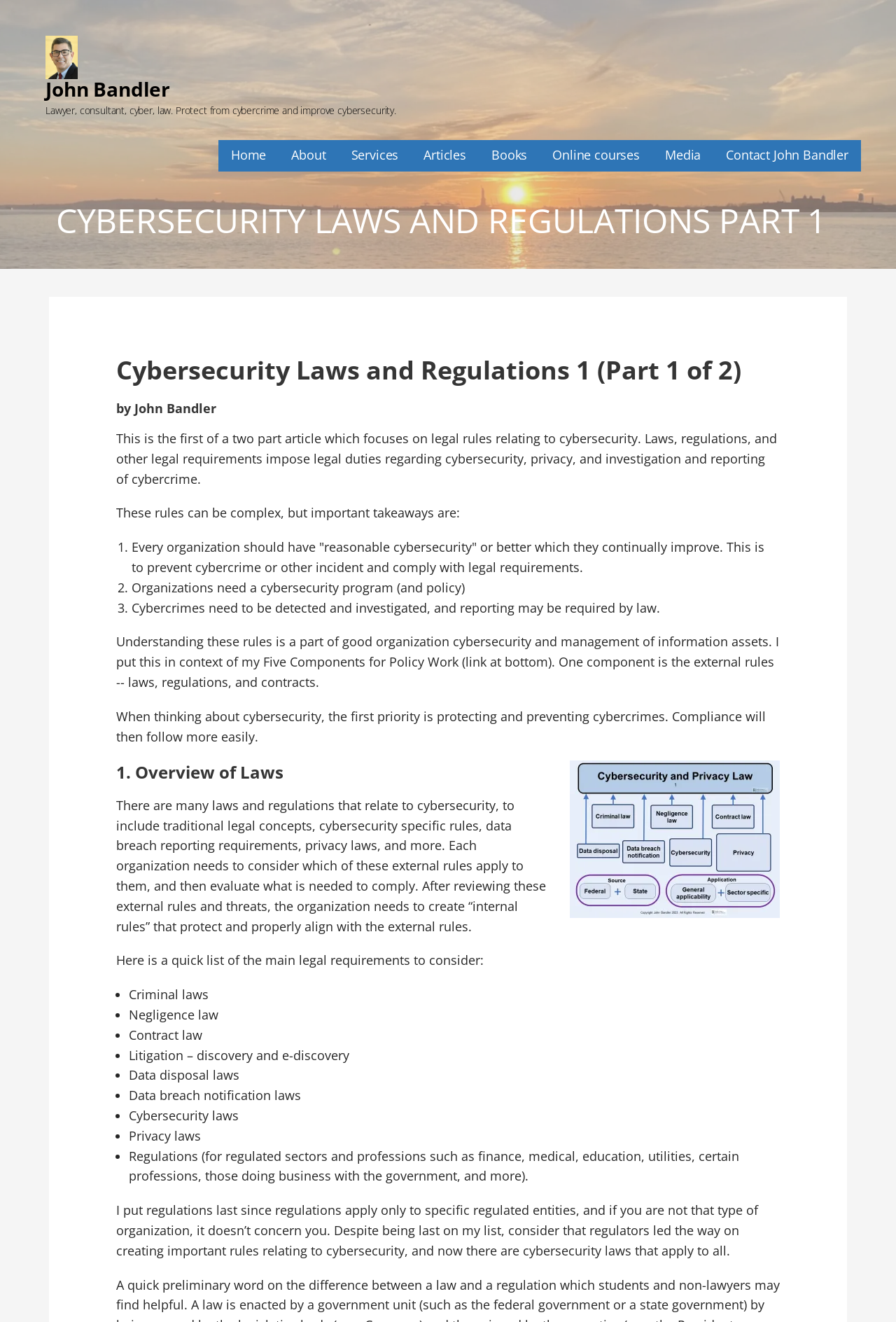Bounding box coordinates are specified in the format (top-left x, top-left y, bottom-right x, bottom-right y). All values are floating point numbers bounded between 0 and 1. Please provide the bounding box coordinate of the region this sentence describes: John Bandler

[0.051, 0.057, 0.19, 0.077]